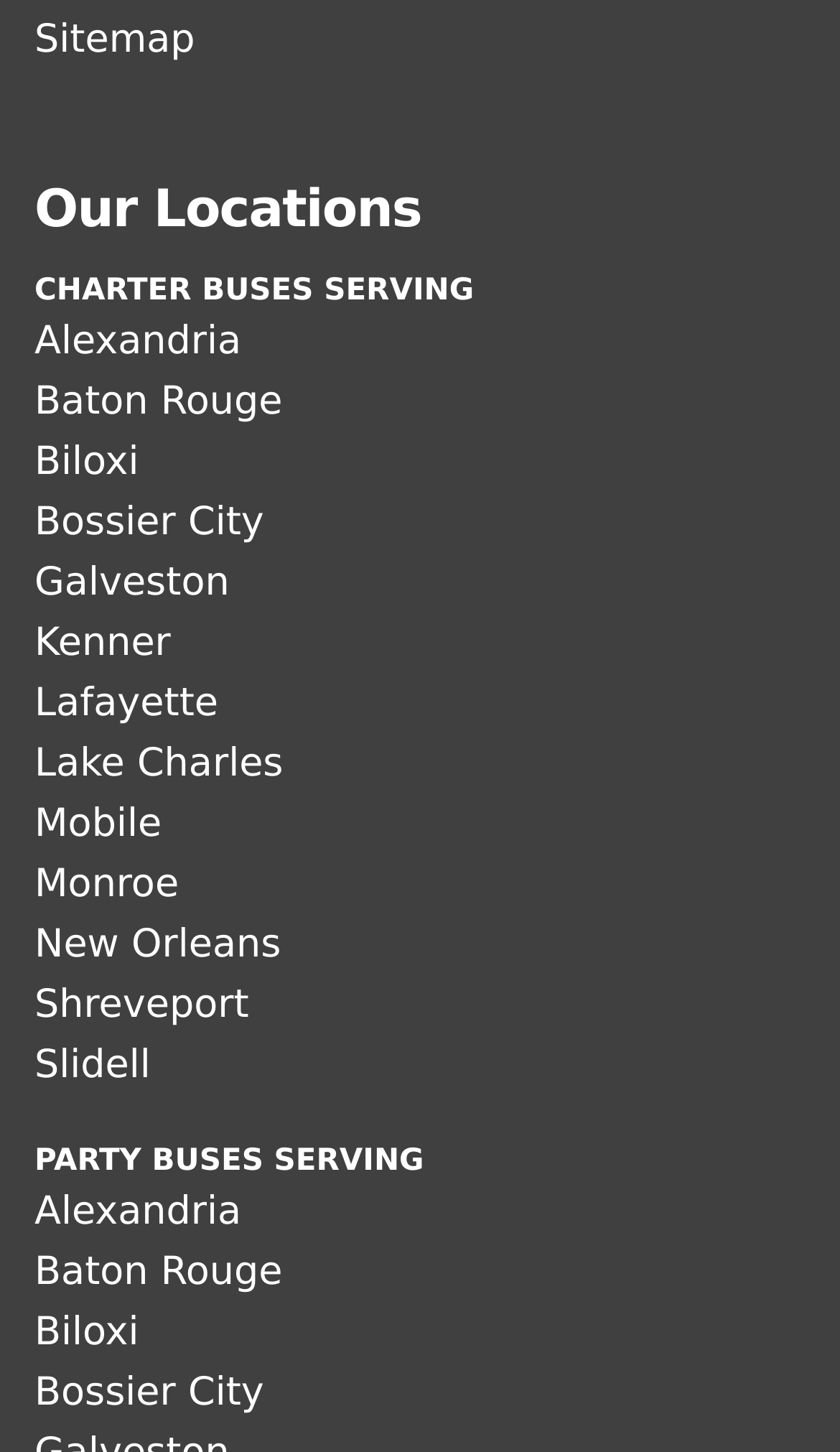Determine the bounding box coordinates for the HTML element described here: "Bossier City".

[0.041, 0.343, 0.314, 0.375]